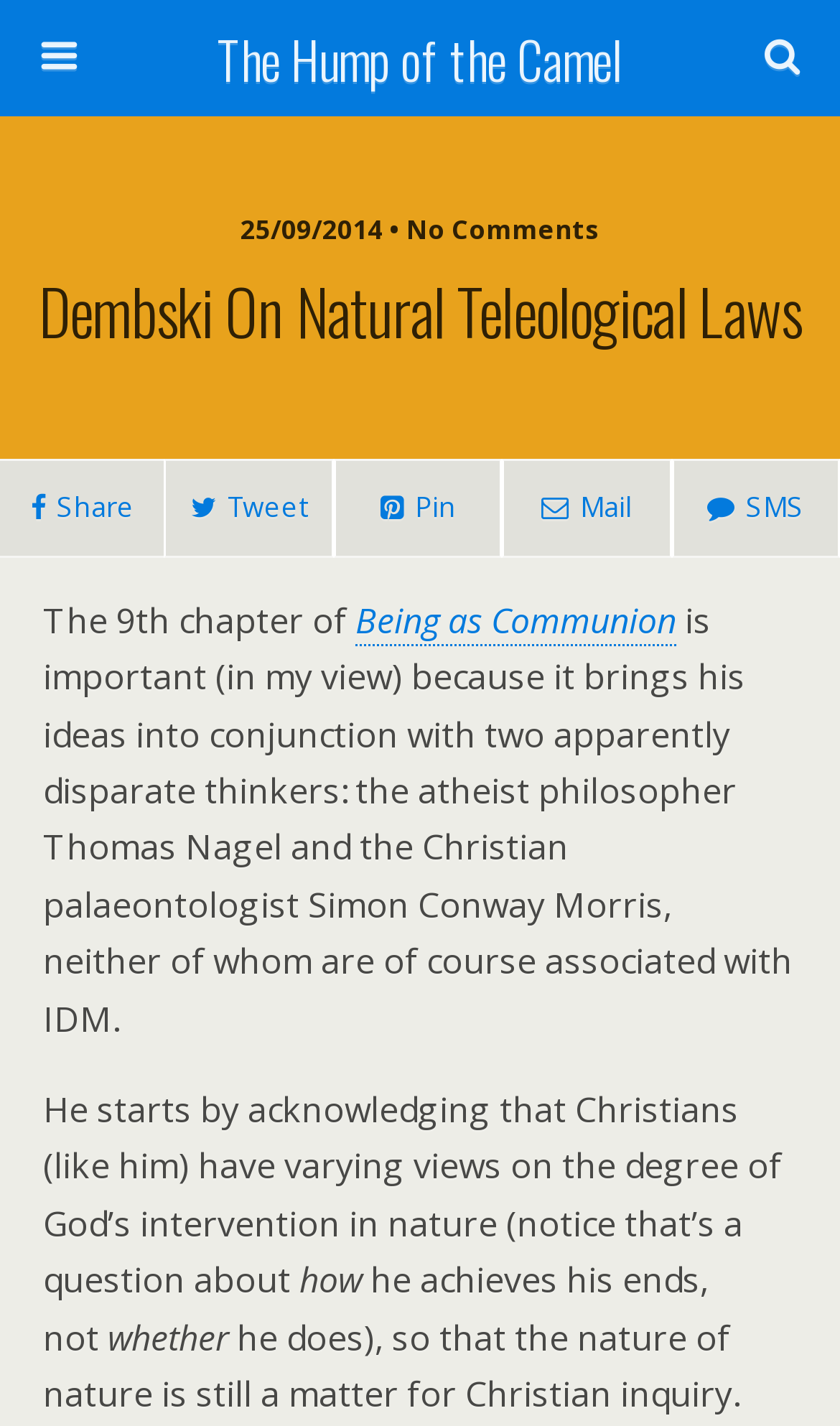Determine the primary headline of the webpage.

Dembski On Natural Teleological Laws